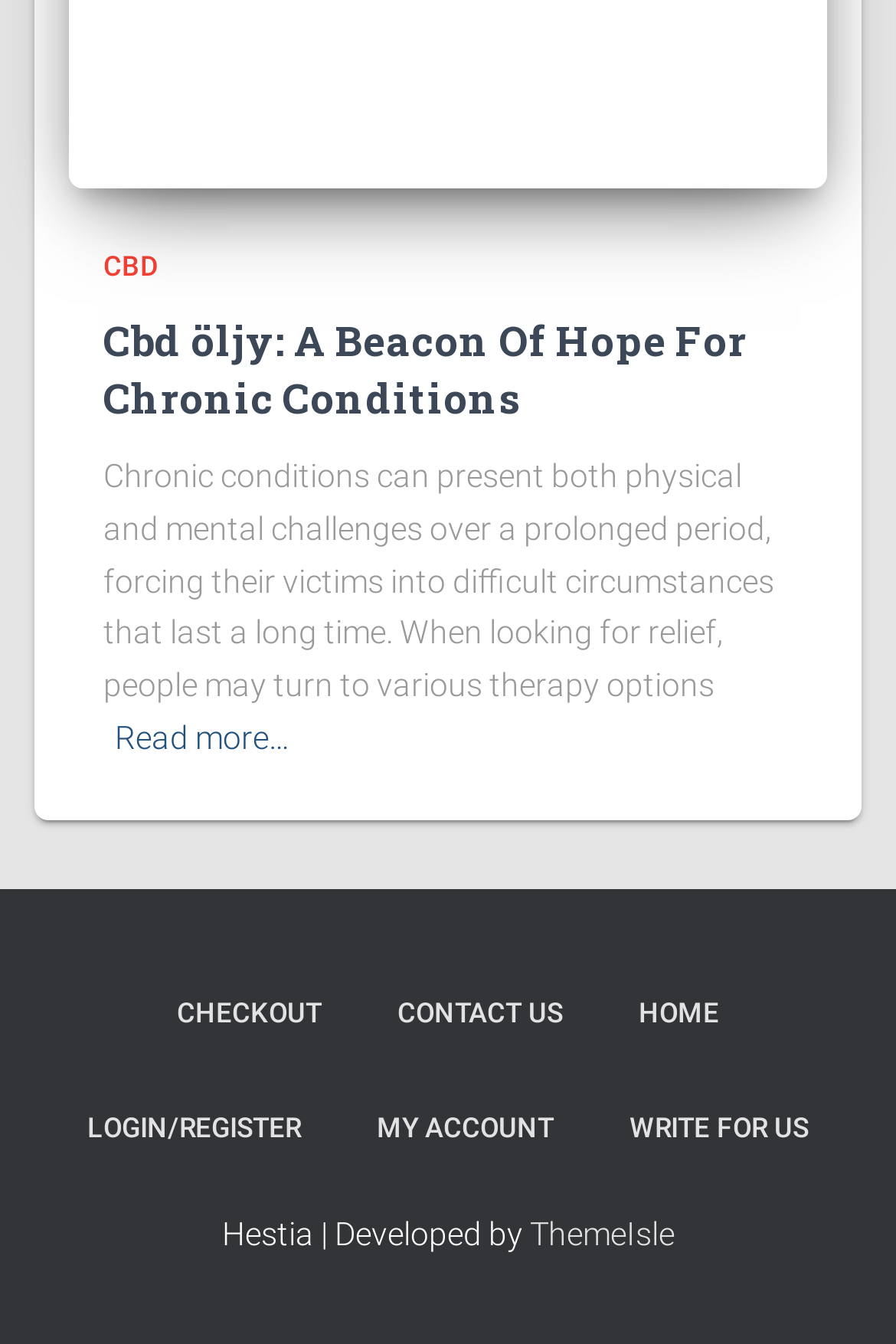Locate the bounding box coordinates of the area where you should click to accomplish the instruction: "Go to the checkout page".

[0.159, 0.713, 0.397, 0.798]